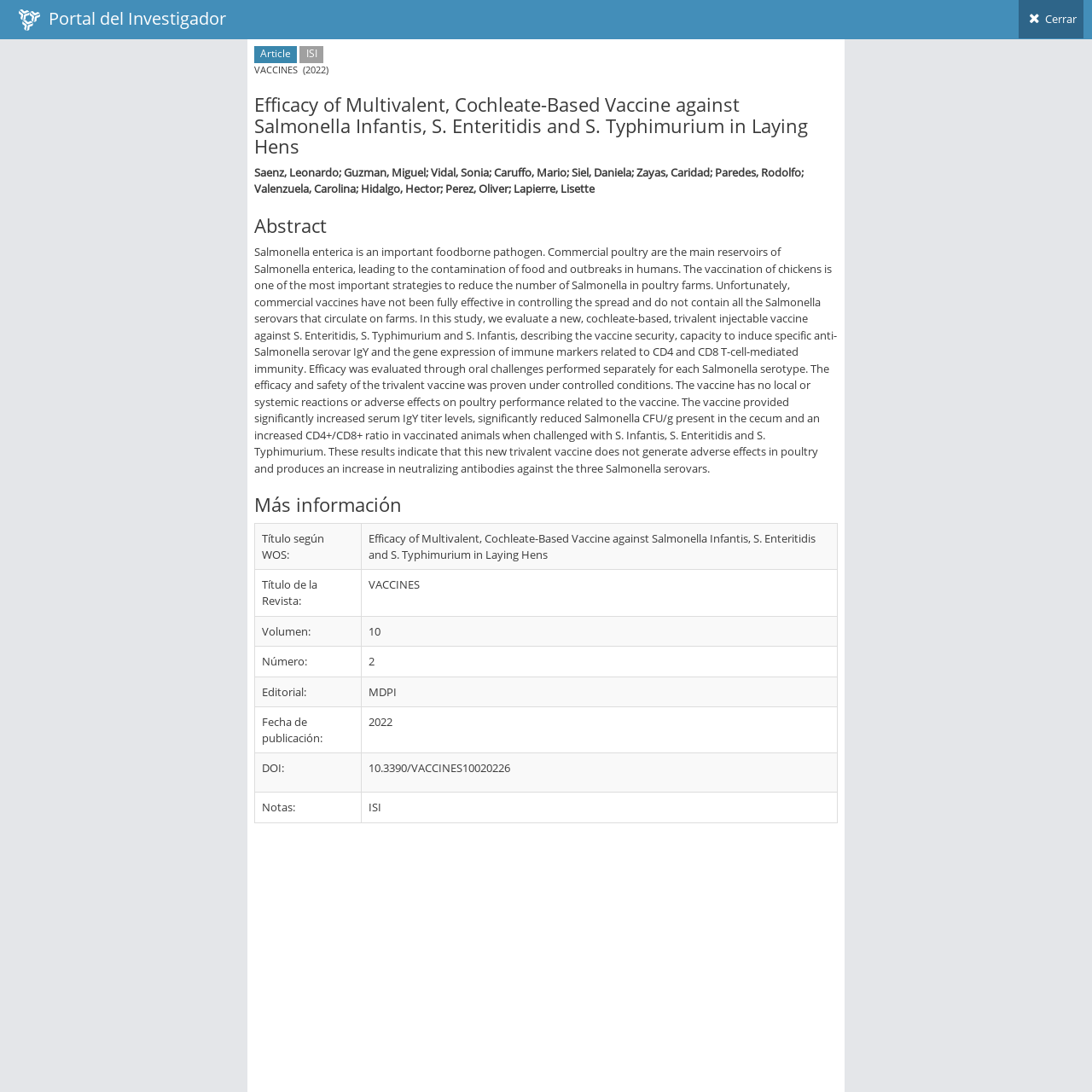Use a single word or phrase to answer the question: 
What is the DOI of the article?

10.3390/VACCINES10020226